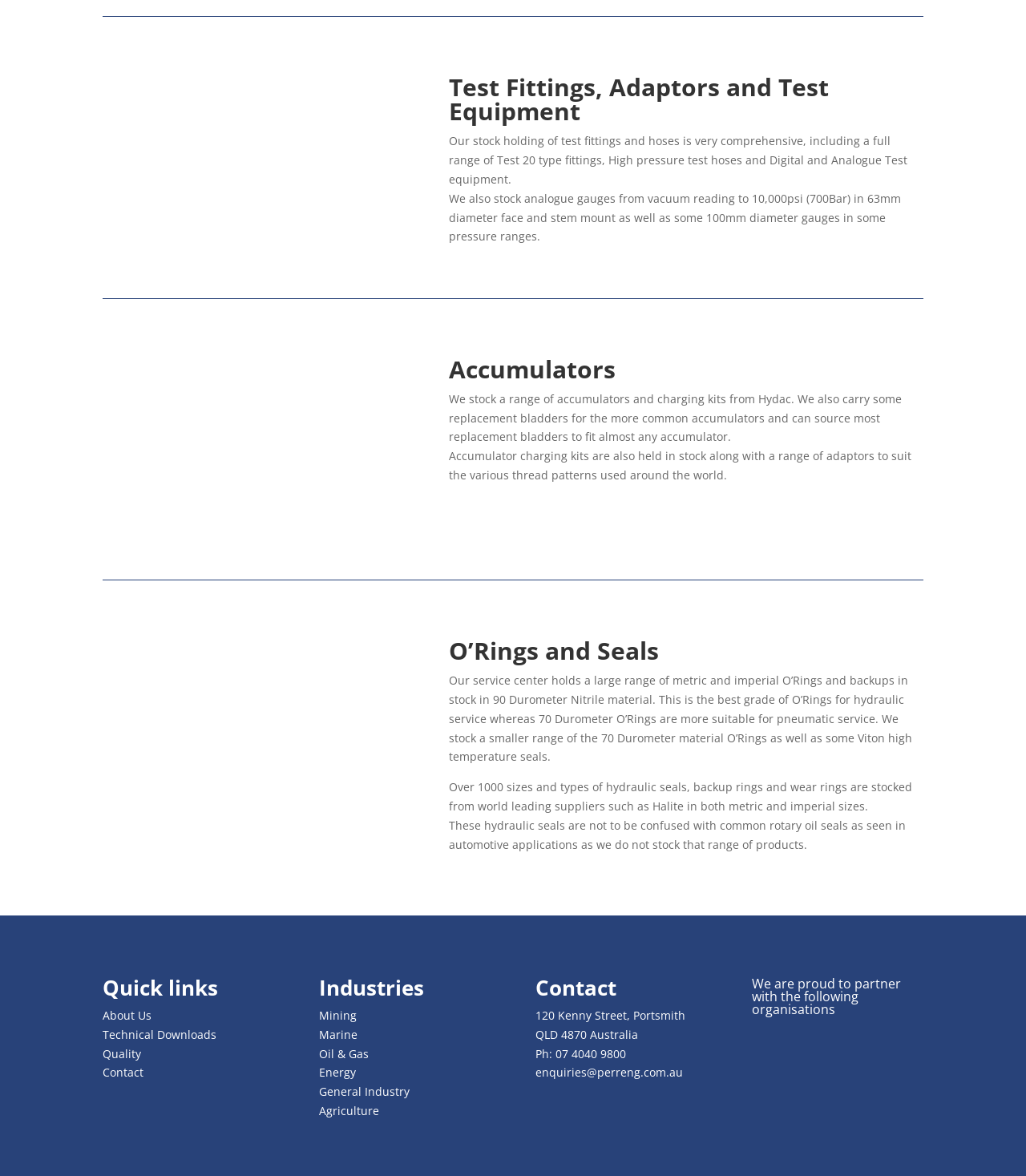What type of gauges are mentioned in the webpage?
Based on the visual, give a brief answer using one word or a short phrase.

Analogue gauges